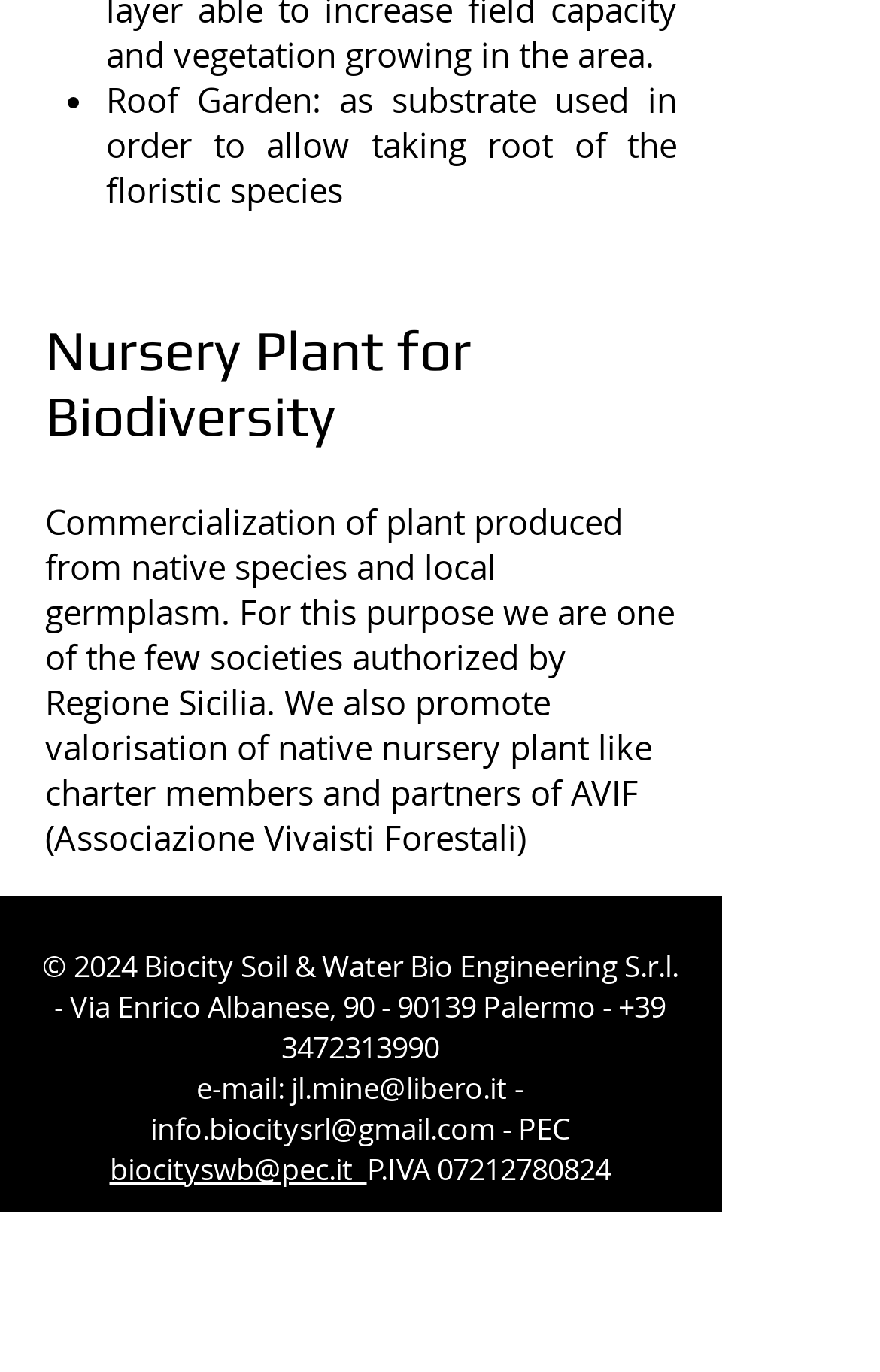What is the company's location?
Please give a detailed answer to the question using the information shown in the image.

The company is located in Palermo, as mentioned in the footer section of the webpage, along with the address and other contact information.